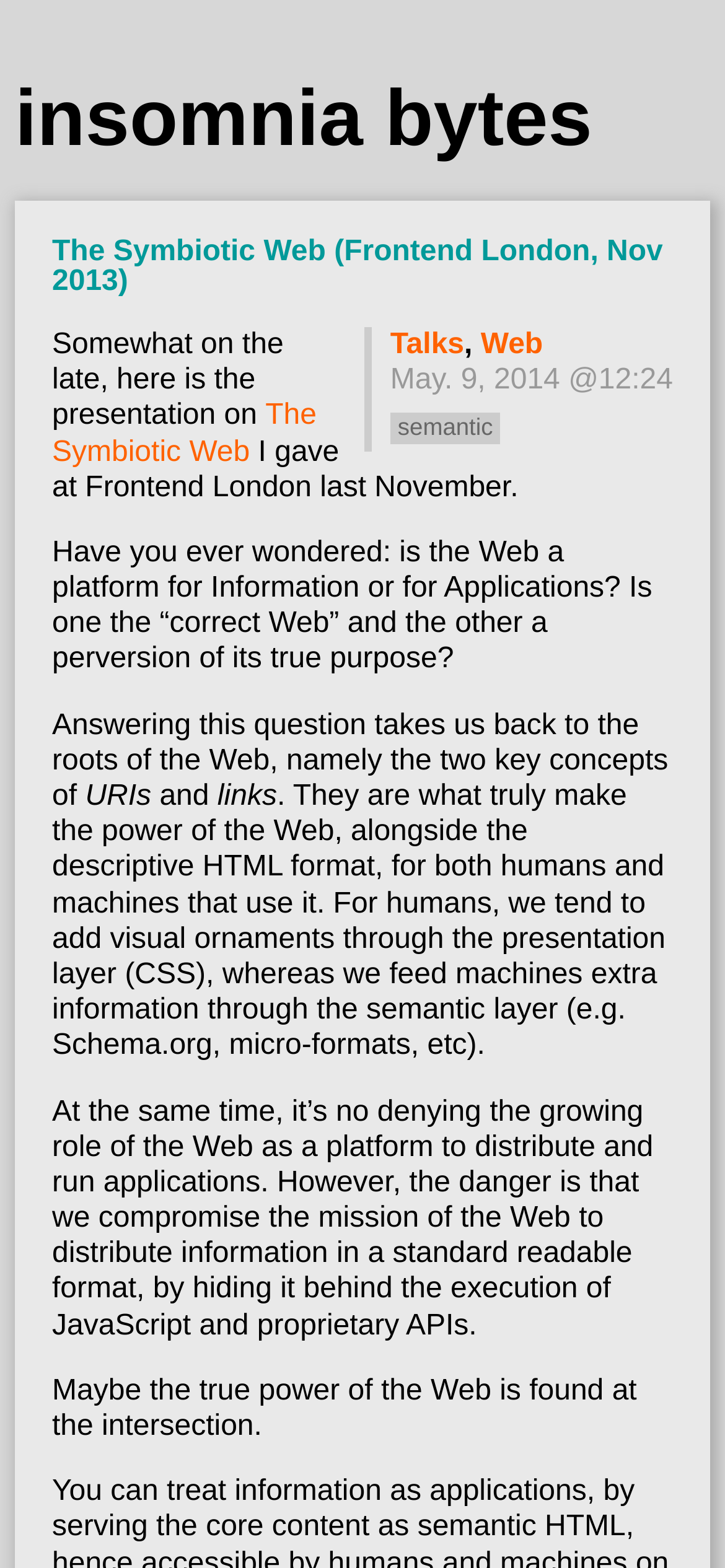What are the two key concepts of the Web?
Provide a detailed answer to the question using information from the image.

The two key concepts of the Web are URIs and links, which are mentioned in the text 'Answering this question takes us back to the roots of the Web, namely the two key concepts of URIs and links'.